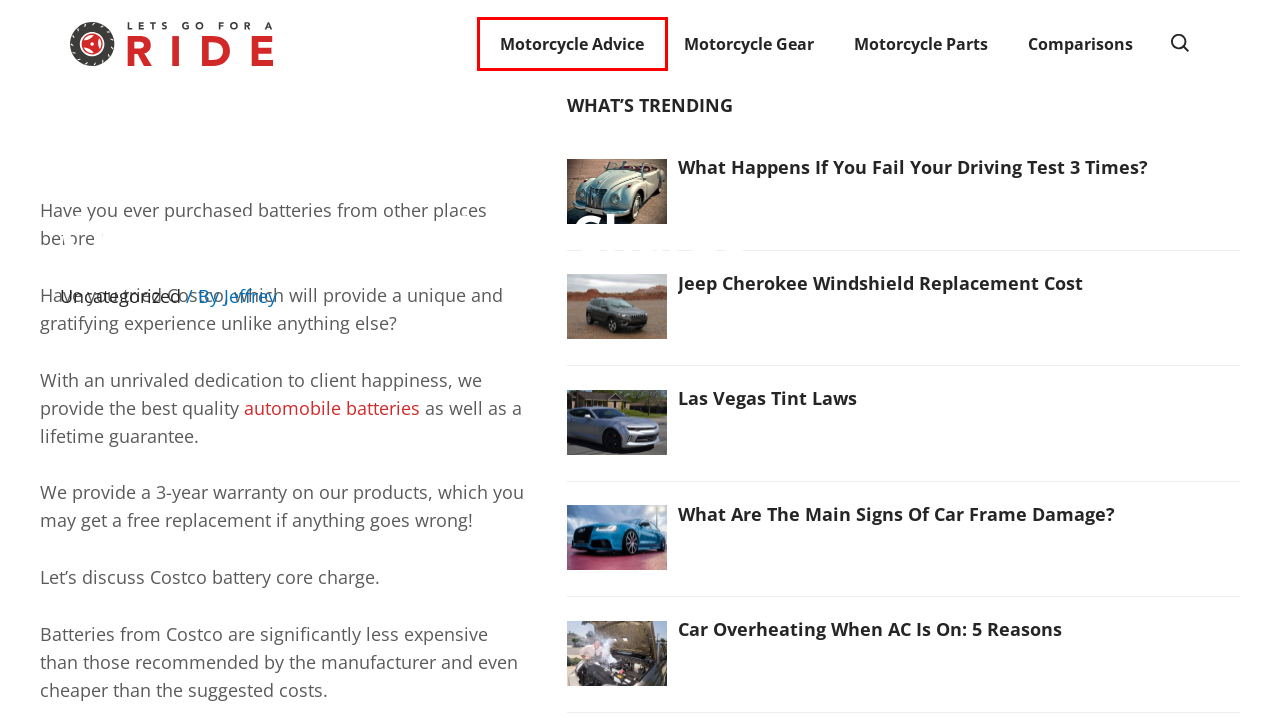Given a screenshot of a webpage with a red bounding box highlighting a UI element, choose the description that best corresponds to the new webpage after clicking the element within the red bounding box. Here are your options:
A. Motorcycle Gear - Let's Go For A Ride
B. What Happens If You Fail Your Driving Test 3 Times?
C. Car Overheating When AC Is On: 5 Reasons
D. Uncategorized - Let's Go For A Ride
E. Motorcycle Advice - Let's Go For A Ride
F. Comparisons - Let's Go For A Ride
G. Las Vegas Tint Laws
H. Let'sGoForARide.com | Your #1 Motorcycle Gear & Parts Resource

E